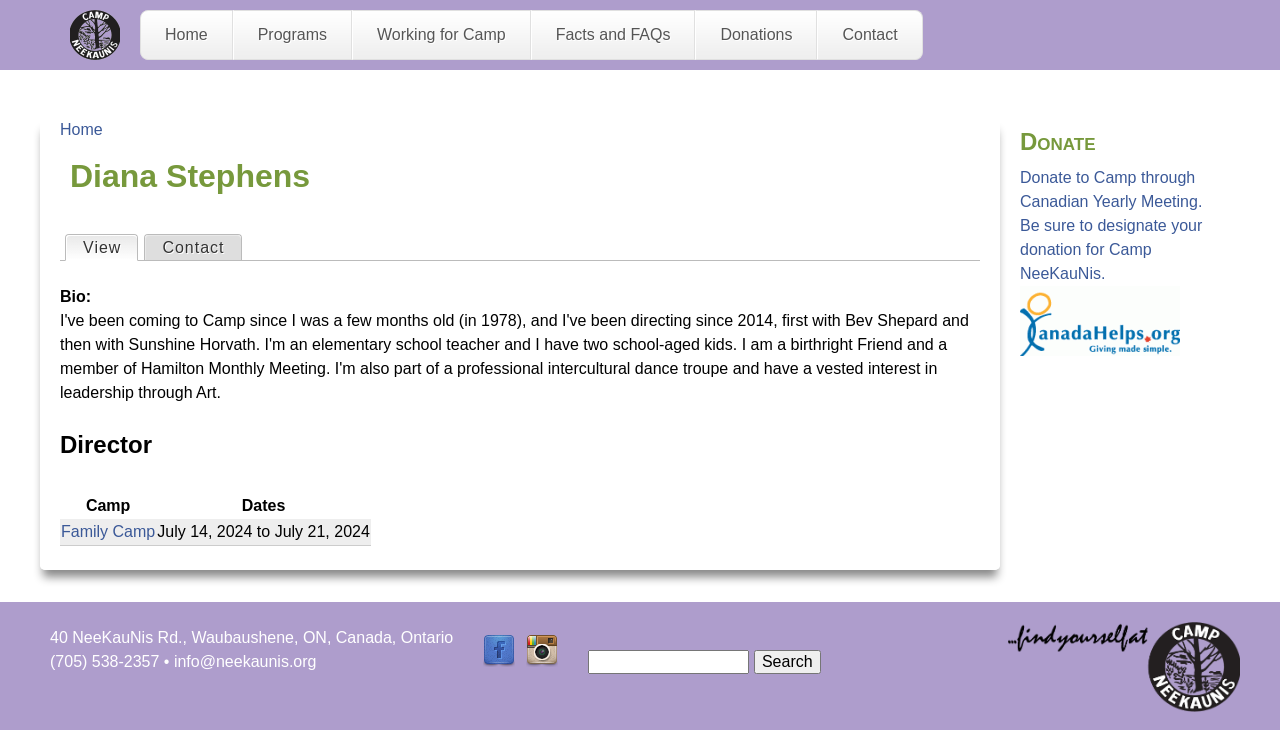Determine the bounding box coordinates of the target area to click to execute the following instruction: "Search for something."

[0.46, 0.867, 0.586, 0.899]